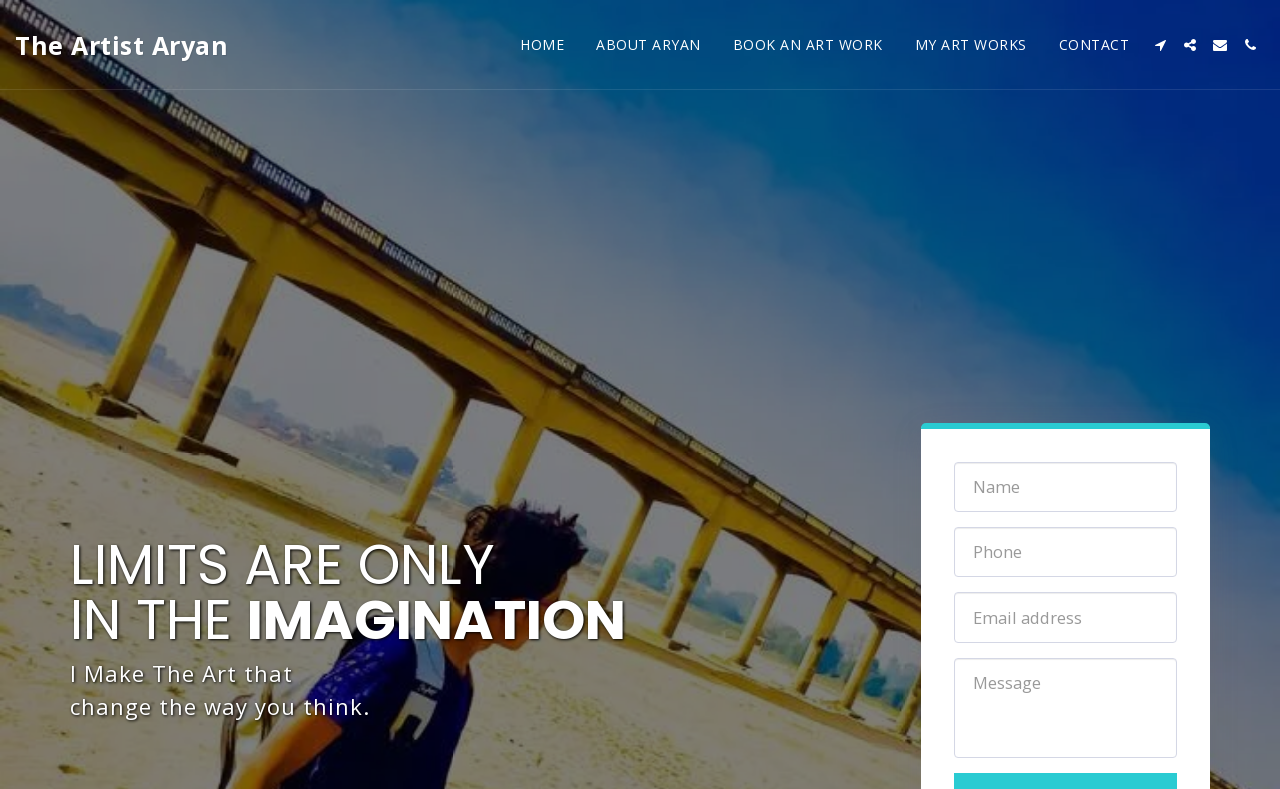Please identify the webpage's heading and generate its text content.

LIMITS ARE ONLY
IN THE IMAGINATION